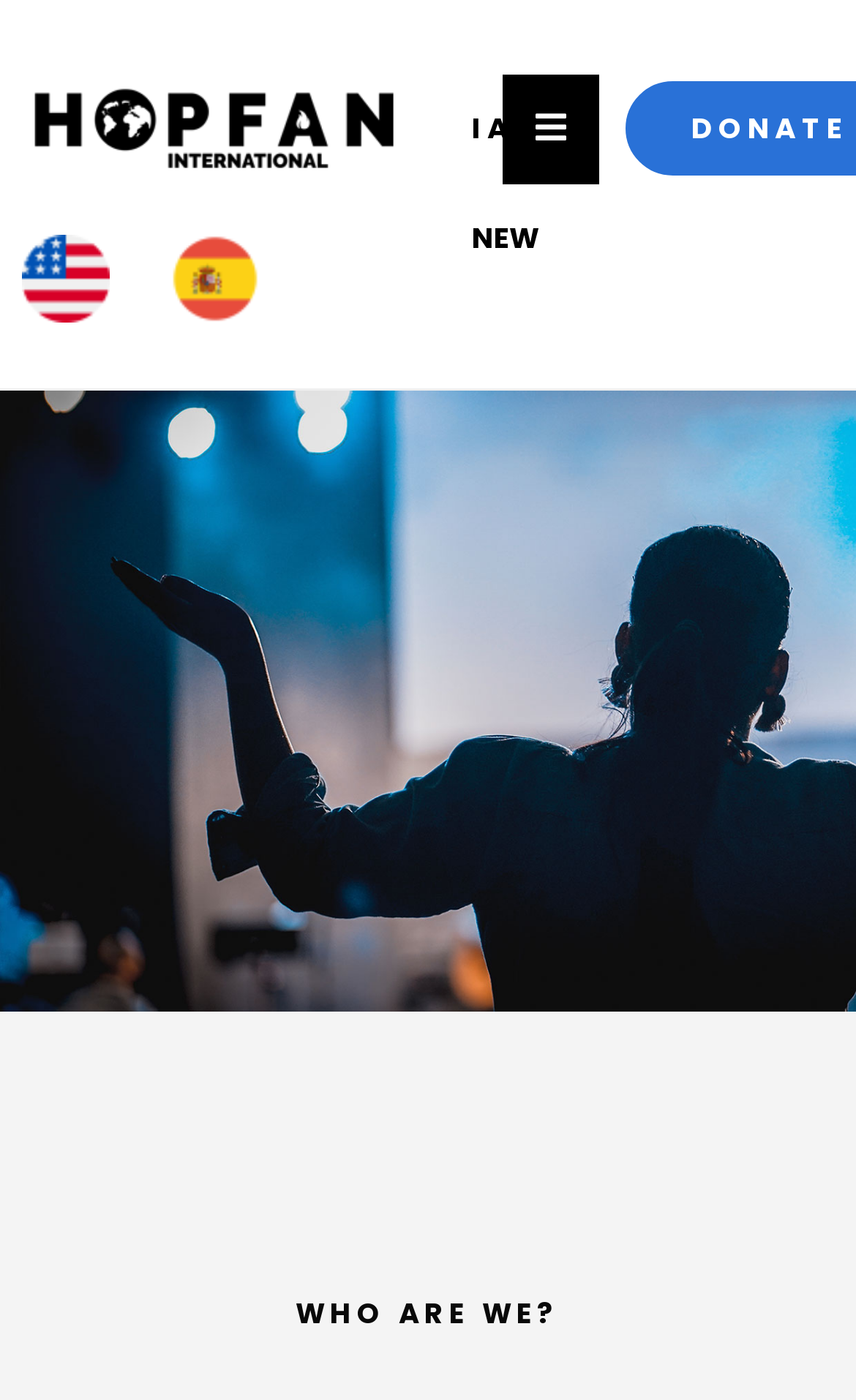Determine the bounding box coordinates for the HTML element mentioned in the following description: "alt="ES" title="ES"". The coordinates should be a list of four floats ranging from 0 to 1, represented as [left, top, right, bottom].

[0.2, 0.168, 0.303, 0.231]